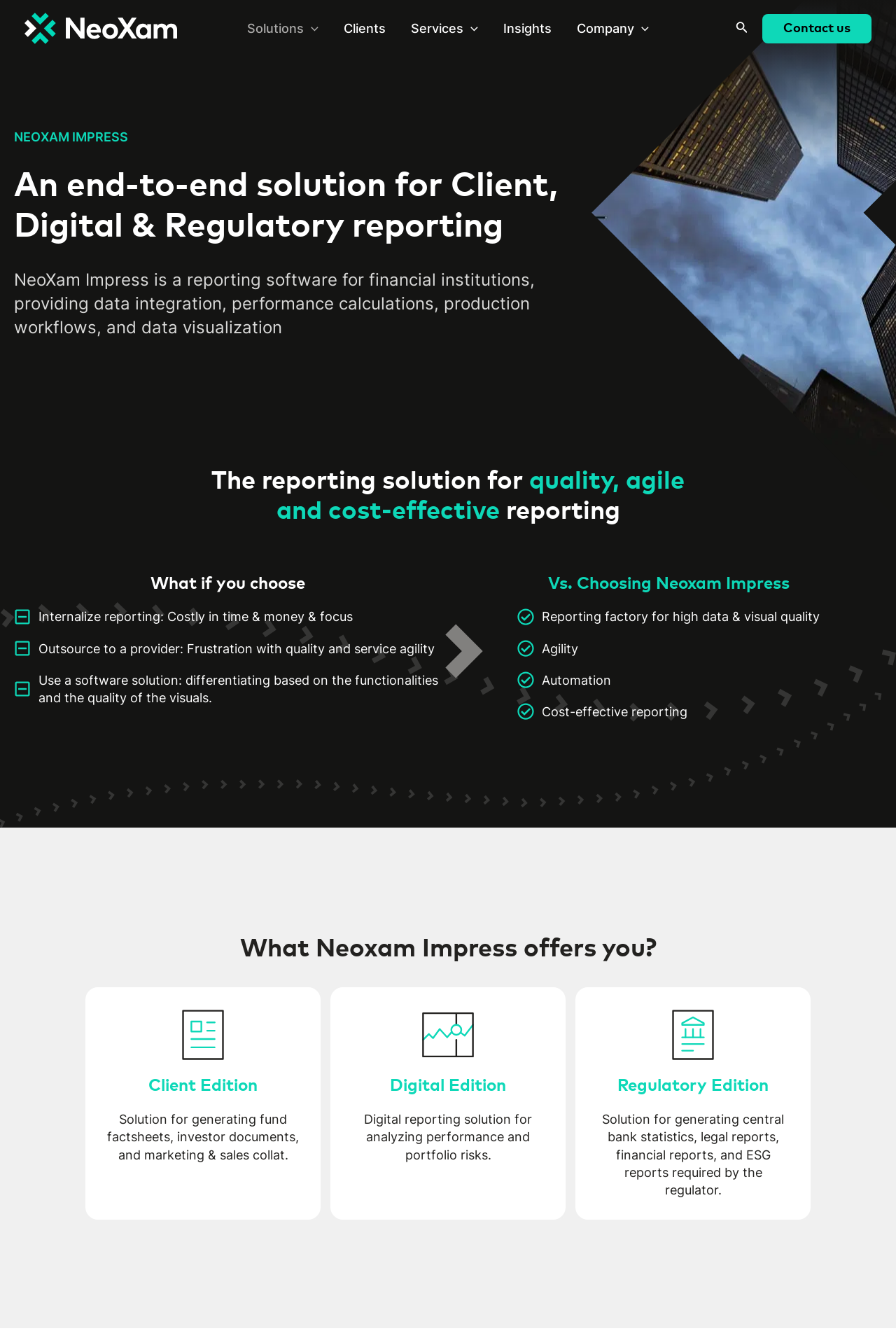Please provide a comprehensive response to the question below by analyzing the image: 
What type of documents can be generated with NeoXam Impress?

The webpage suggests that NeoXam Impress can be used to generate various types of documents, including fund factsheets, investor documents, and marketing and sales collaterals, as mentioned in the static text element.